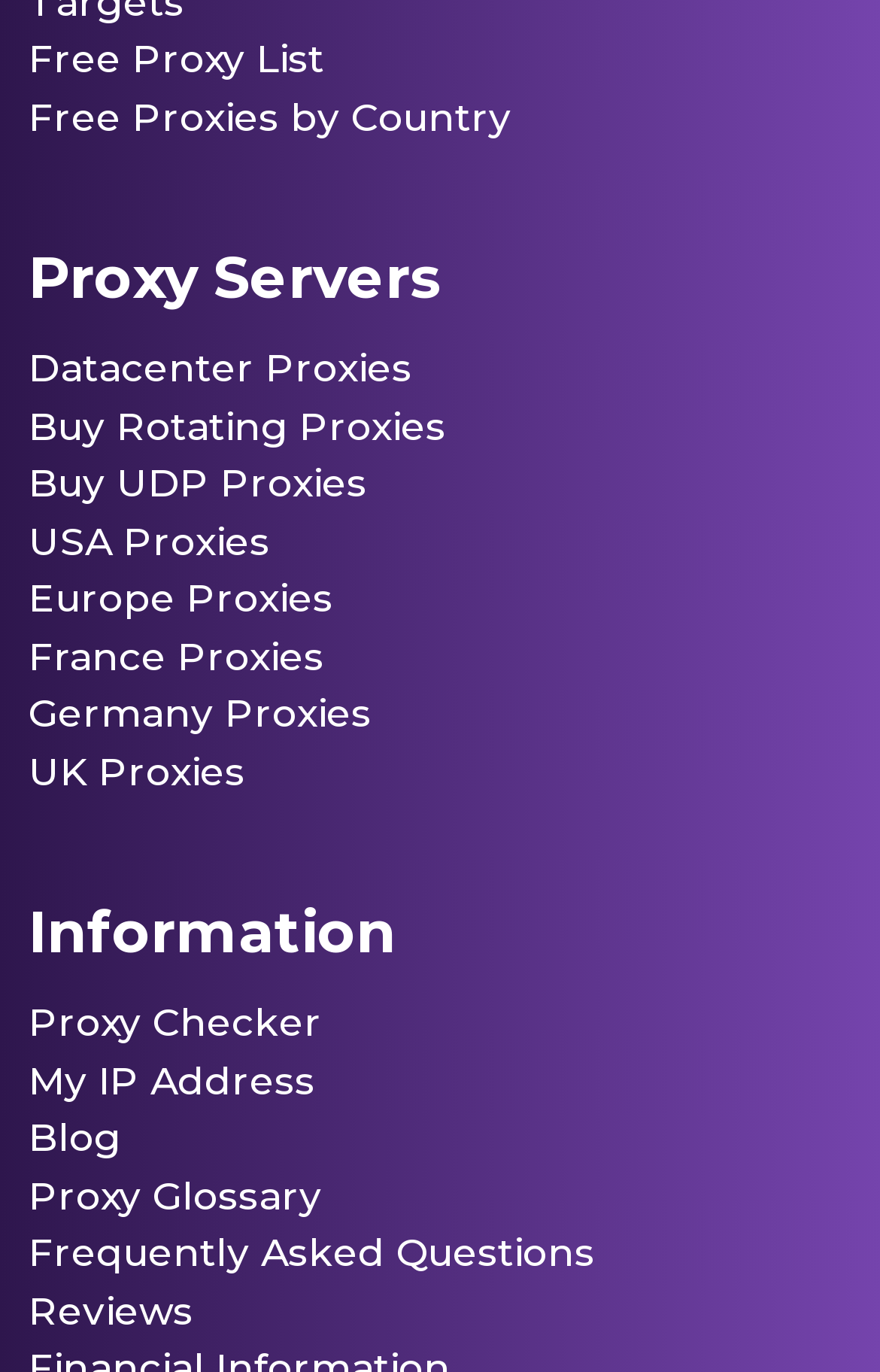Please identify the coordinates of the bounding box for the clickable region that will accomplish this instruction: "Read the Blog".

[0.033, 0.813, 0.138, 0.845]